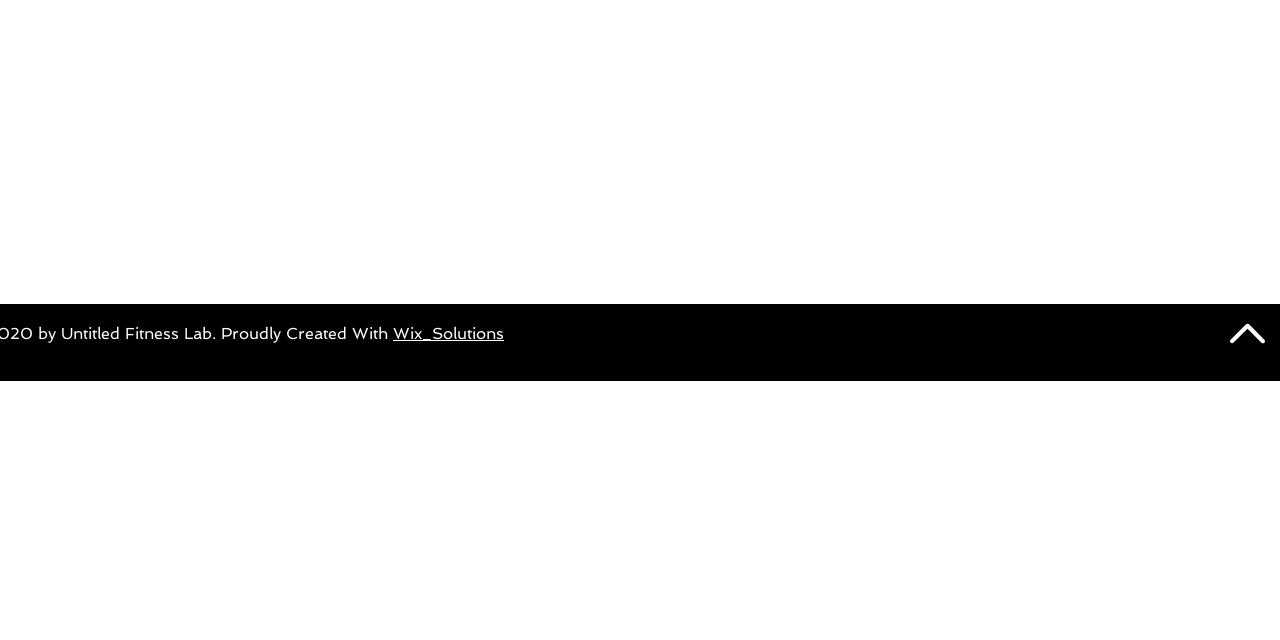Please locate the UI element described by "Wix_Solutions" and provide its bounding box coordinates.

[0.307, 0.506, 0.394, 0.536]